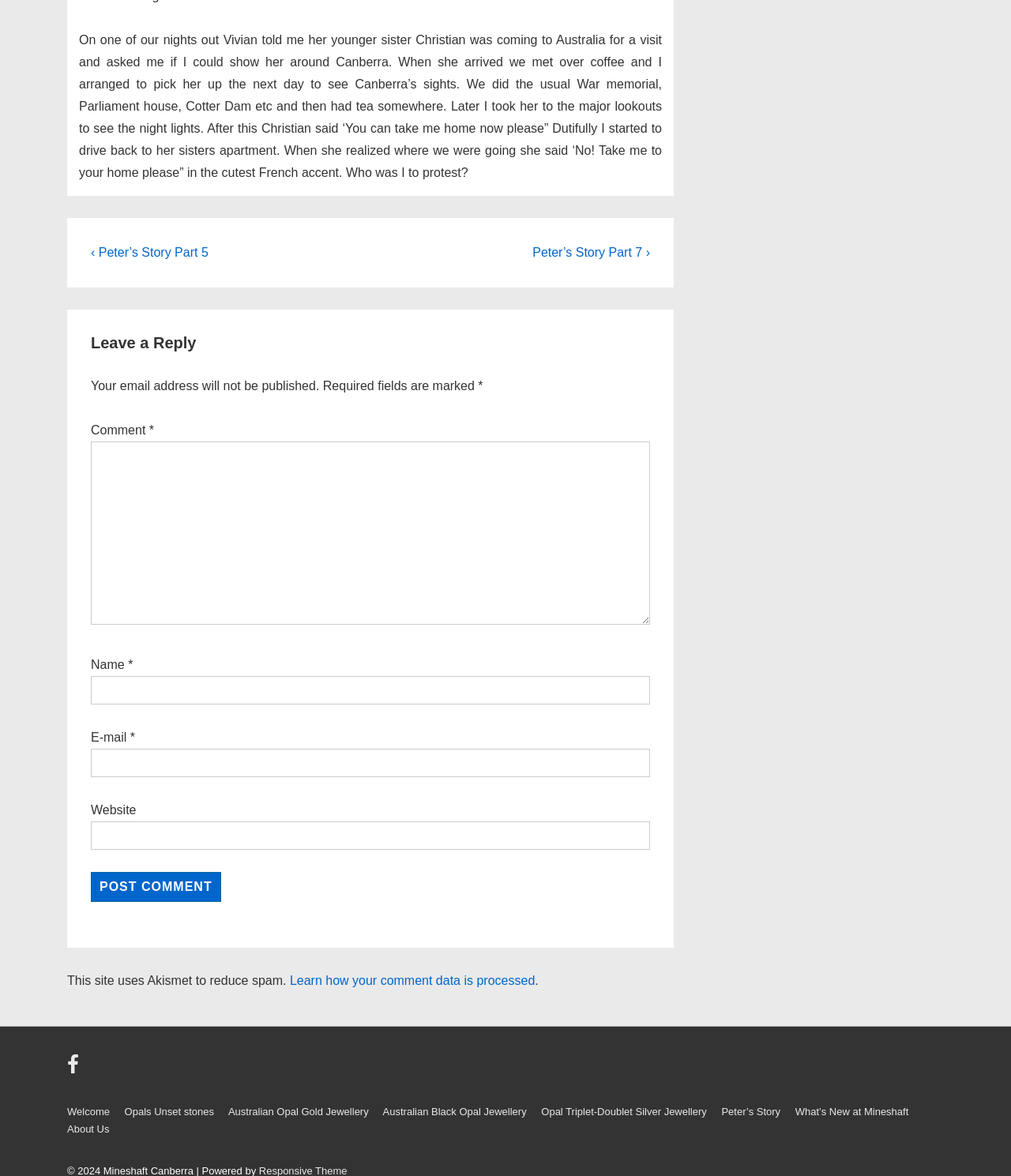What is the purpose of Akismet?
Please give a detailed and elaborate answer to the question.

According to the text, Akismet is used to reduce spam on the website, which suggests that it is a tool to prevent or minimize unwanted or abusive comments.